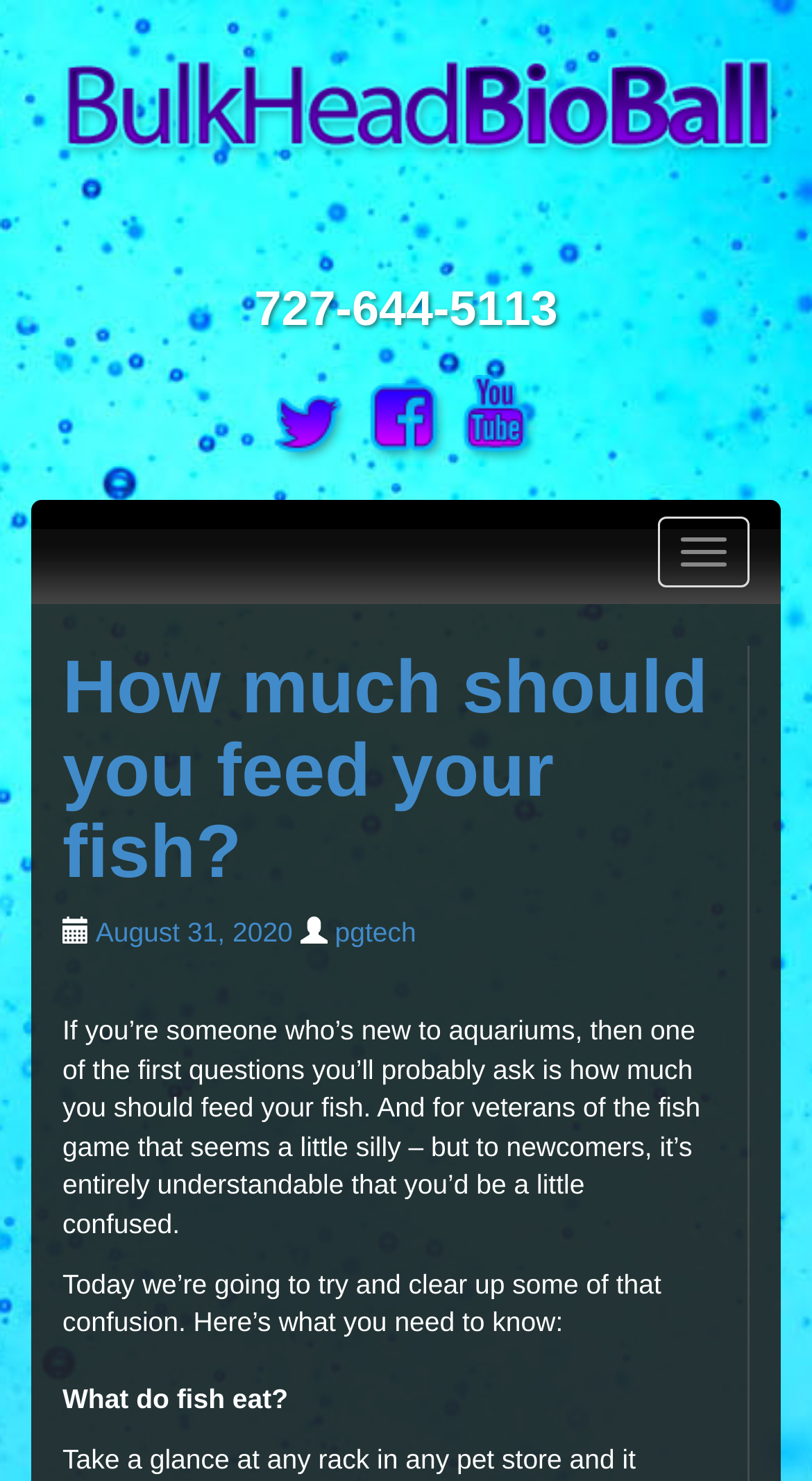Based on the element description: "August 31, 2020", identify the bounding box coordinates for this UI element. The coordinates must be four float numbers between 0 and 1, listed as [left, top, right, bottom].

[0.118, 0.619, 0.361, 0.64]